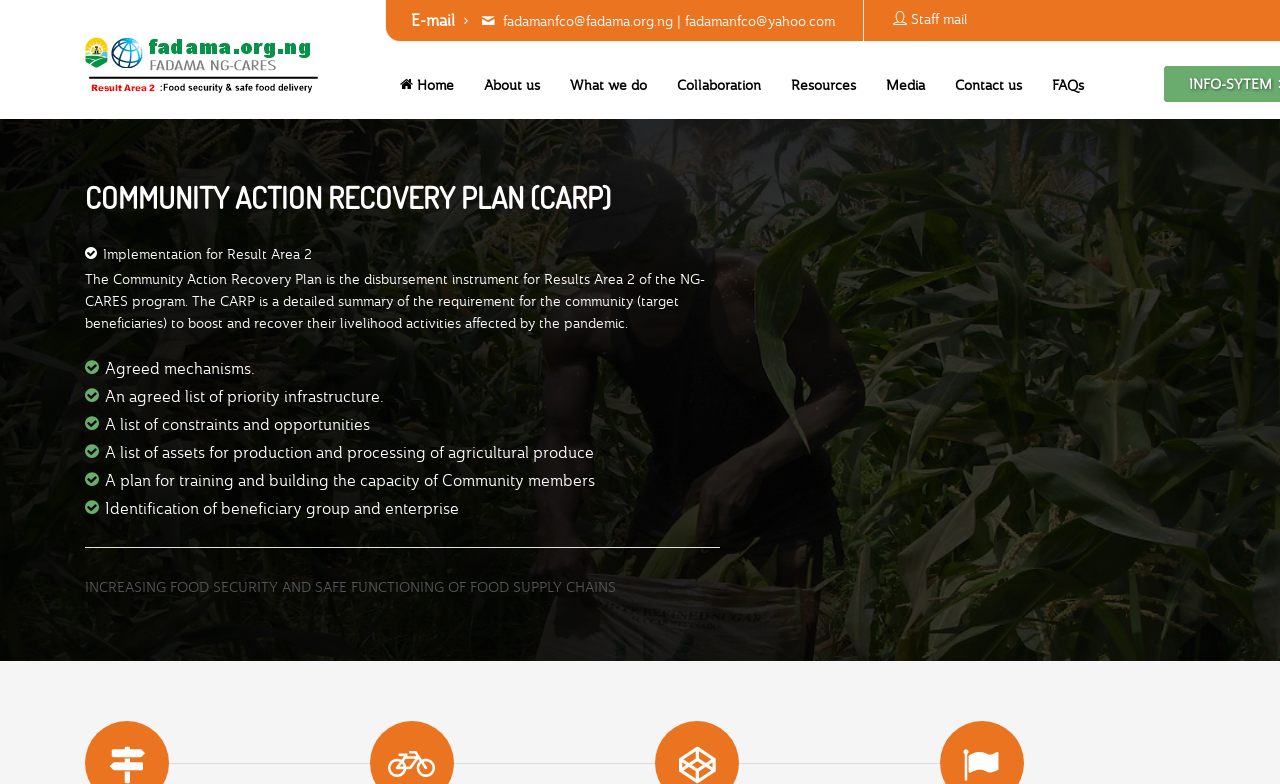Provide a single word or phrase answer to the question: 
What is the purpose of the Community Action Recovery Plan?

To boost and recover livelihood activities affected by the pandemic